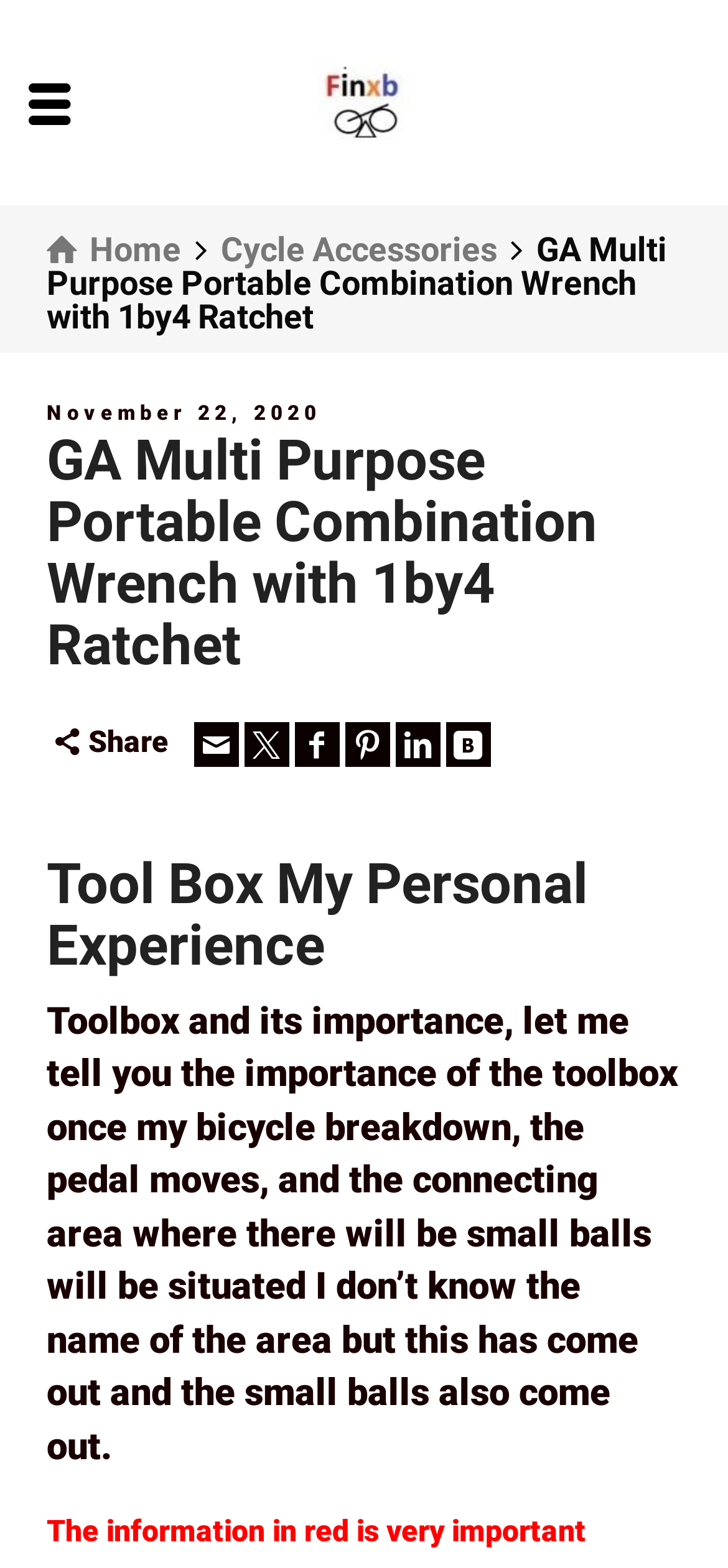Locate the bounding box coordinates of the element that should be clicked to fulfill the instruction: "Click on Cycles".

[0.437, 0.053, 0.563, 0.075]